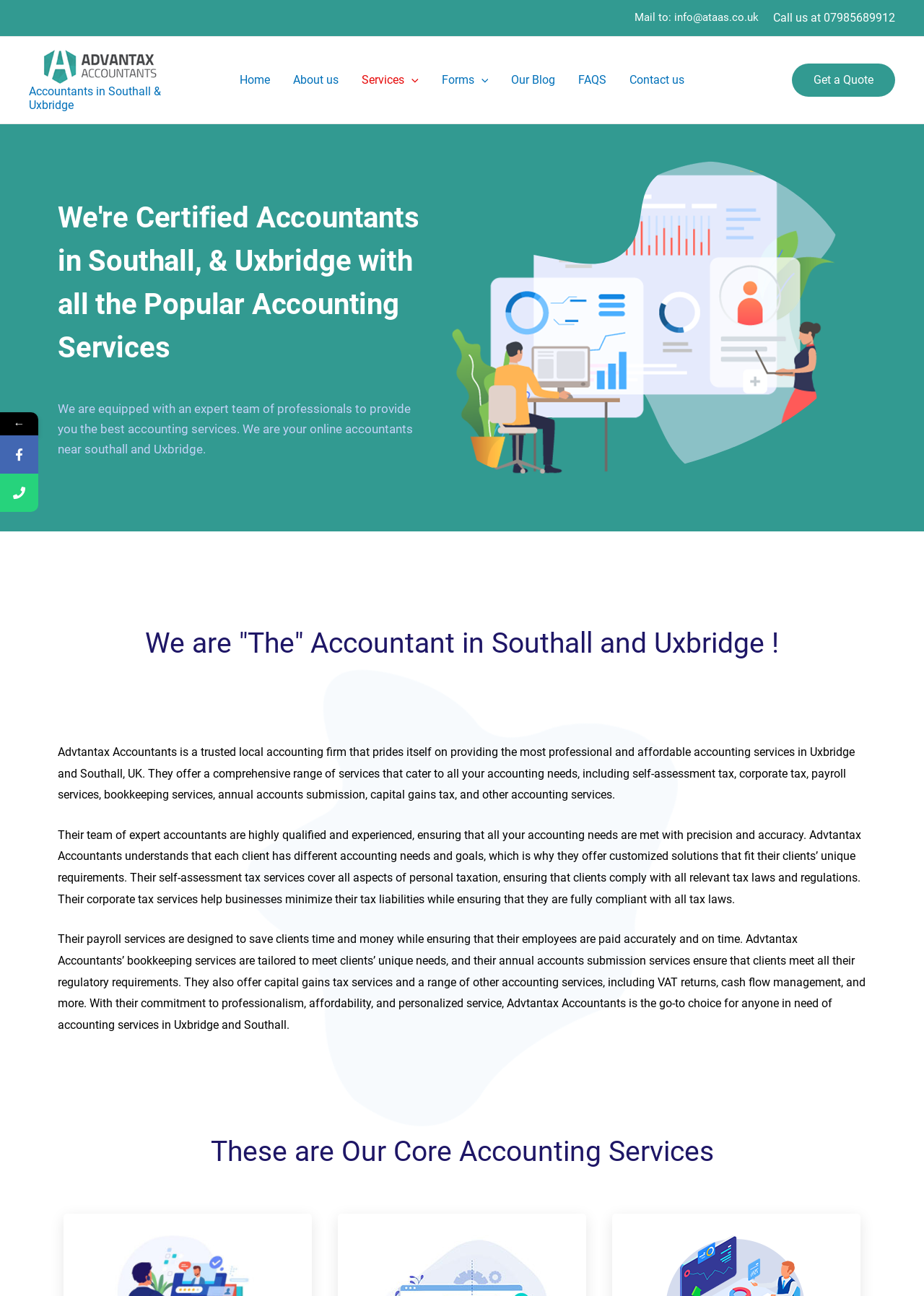Create a detailed narrative describing the layout and content of the webpage.

This webpage is about Advantax Accountants, a professional accounting firm providing services in Southall and Uxbridge. At the top left corner, there is a logo of Advantax Accountants, which is an image linked to the company's name. Next to the logo, there is a navigation menu with links to different sections of the website, including Home, About us, Services, Forms, Our Blog, FAQs, and Contact us.

On the top right corner, there are contact details, including a mailto link, a phone number, and a call-to-action link to get a quote. Below the navigation menu, there is a heading that introduces the company as certified accountants in Southall and Uxbridge, providing a range of accounting services.

The main content of the webpage is divided into sections, each with a heading and descriptive text. The first section describes the company's expertise and services, including self-assessment tax, corporate tax, payroll services, bookkeeping services, and more. The text is accompanied by an image related to accounting services.

The next section highlights the company's unique approach to accounting, emphasizing their commitment to professionalism, affordability, and personalized service. This section also includes a list of services, including VAT returns, cash flow management, and more.

Throughout the webpage, there are several images, including icons and a logo, which are used to break up the text and add visual interest. There are also several links to social media platforms, represented by icons, at the bottom left corner of the page.